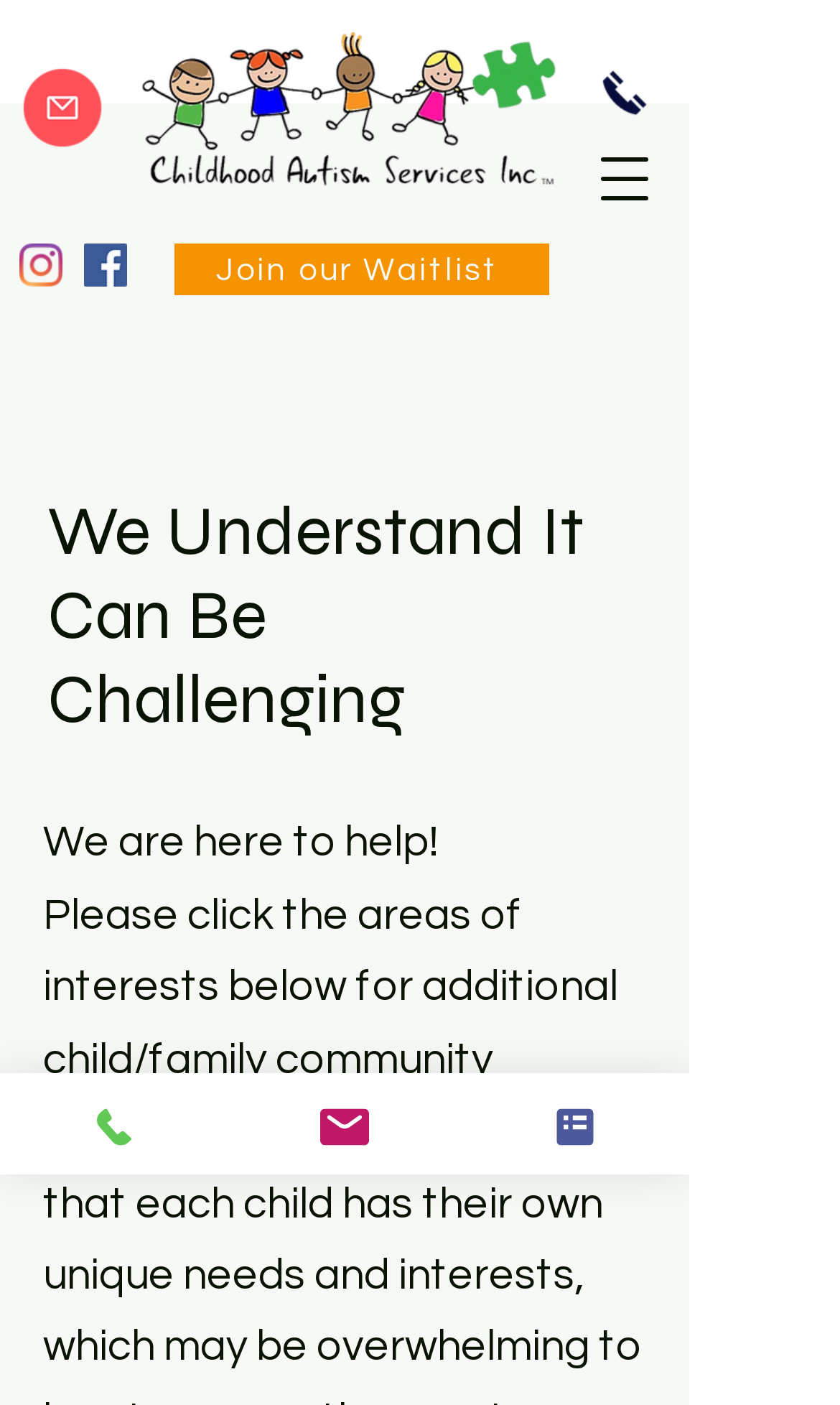Give a concise answer using one word or a phrase to the following question:
What is the position of the CAS logo in the webpage?

Top-left